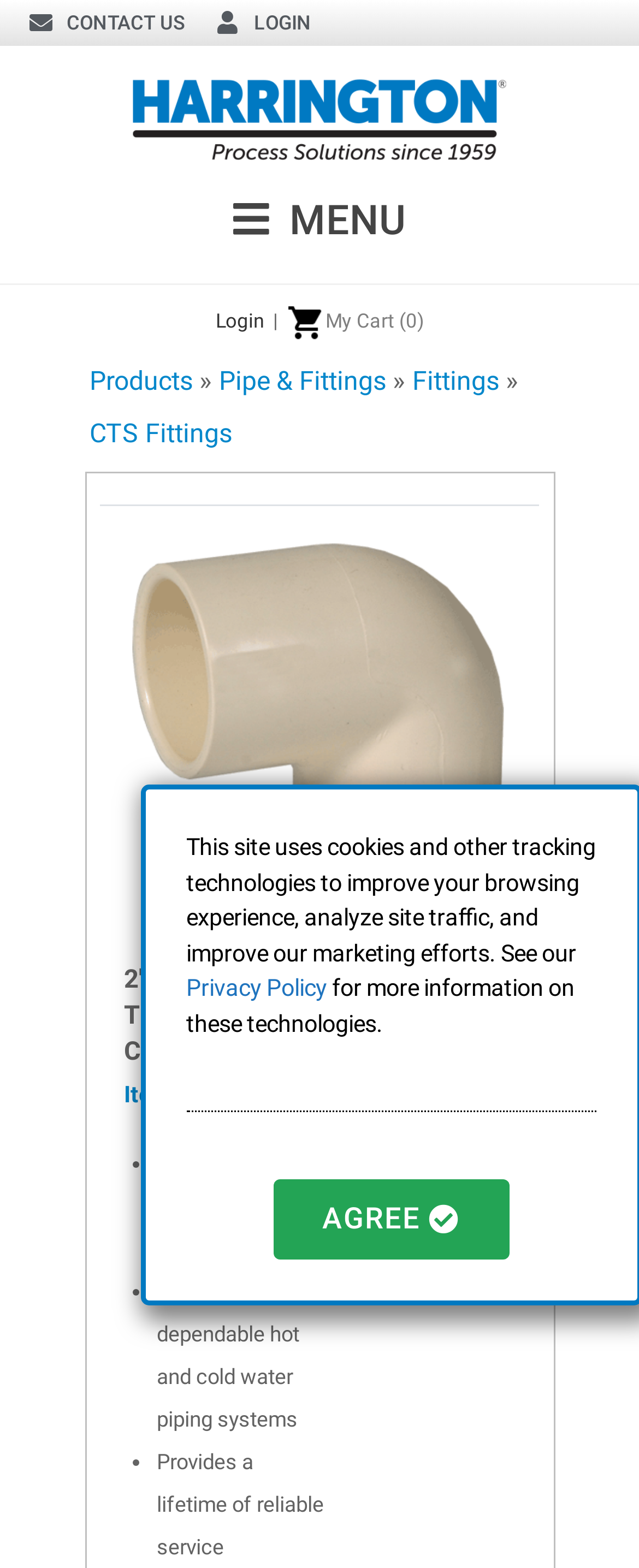Please find and provide the title of the webpage.

2" 90 Elbow Copper Tube Size Socket CPVC